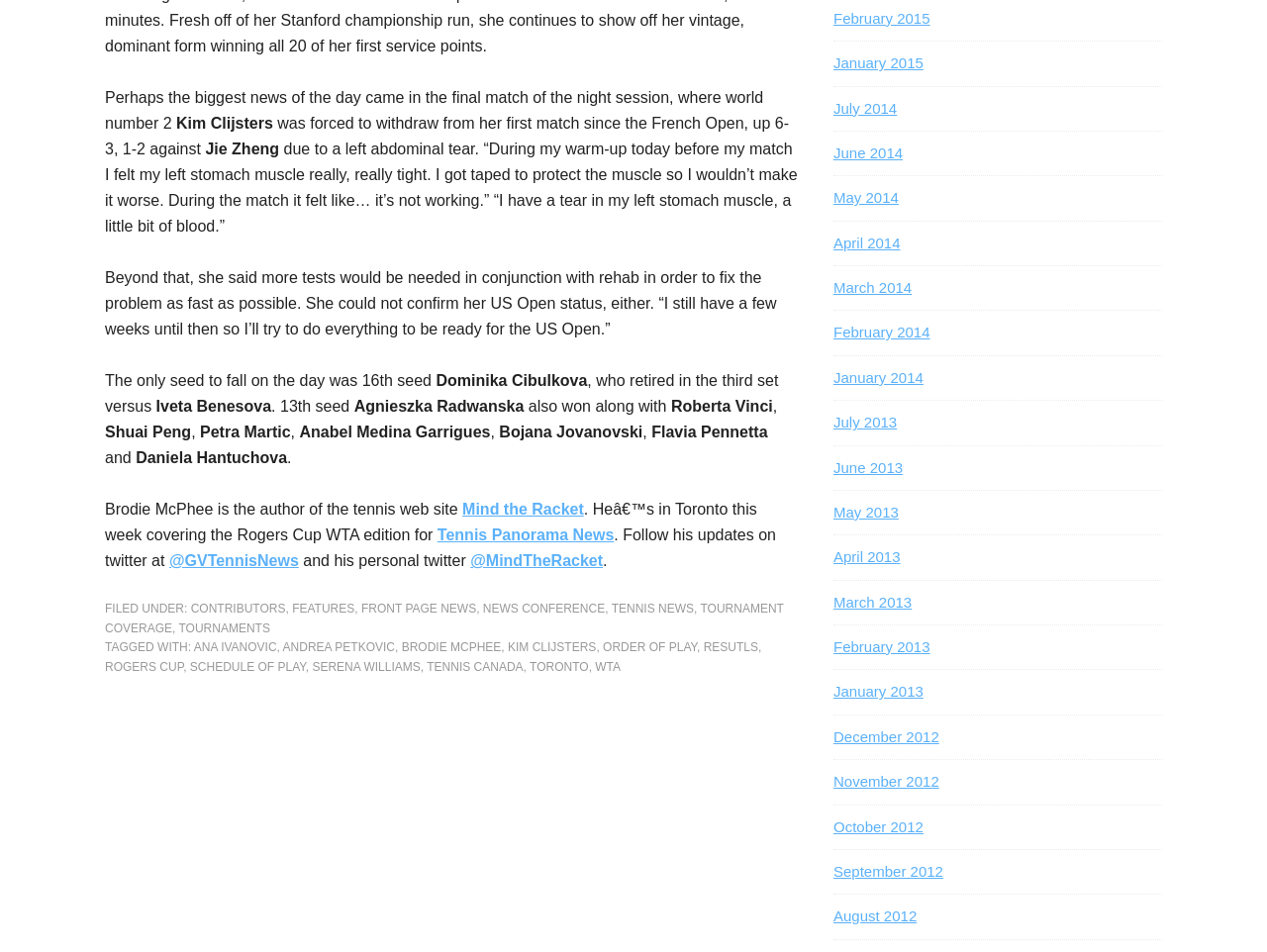Could you indicate the bounding box coordinates of the region to click in order to complete this instruction: "Click the 'Contact' link".

None